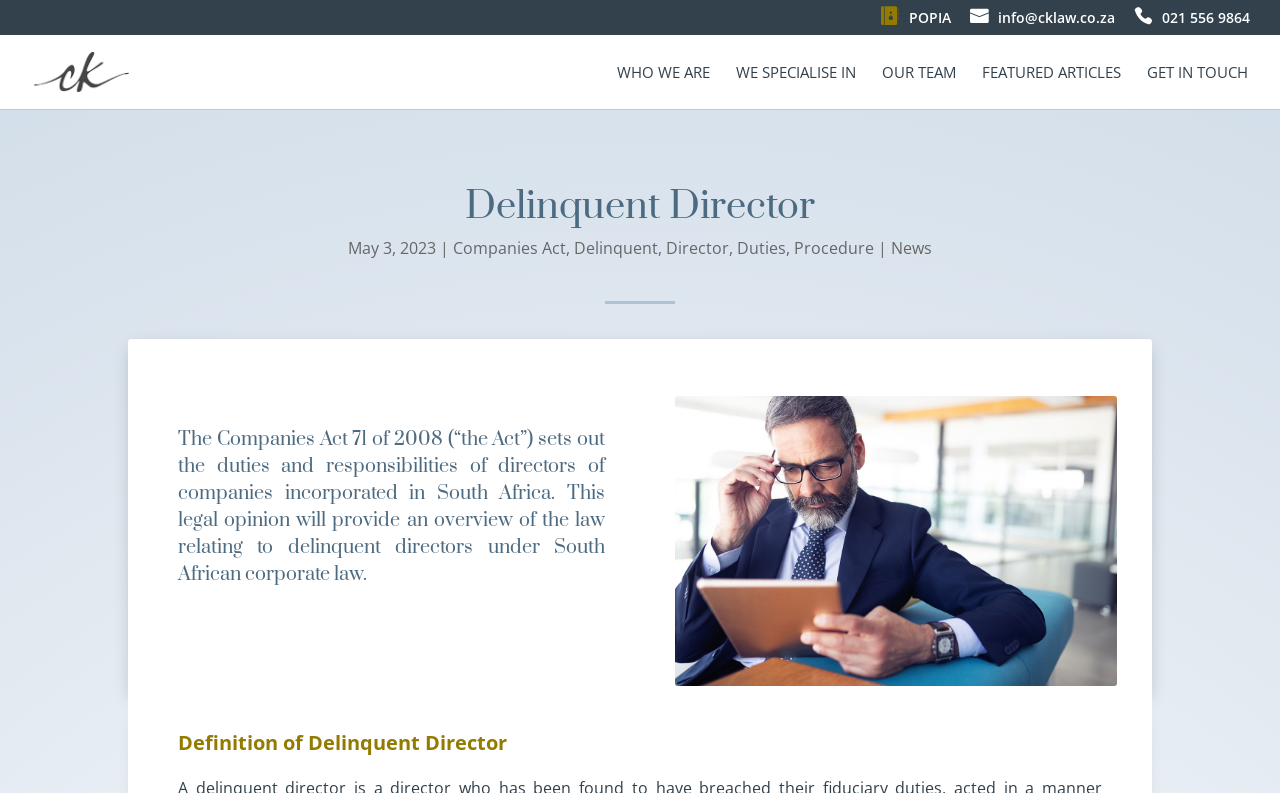Determine the bounding box coordinates of the clickable element necessary to fulfill the instruction: "Read the article about Delinquent Director". Provide the coordinates as four float numbers within the 0 to 1 range, i.e., [left, top, right, bottom].

[0.527, 0.844, 0.873, 0.872]